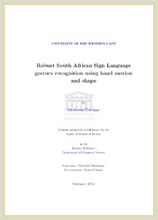In what year was the thesis submitted?
Provide a detailed answer to the question, using the image to inform your response.

The submission date is listed as February 2014, which indicates the context and timeframe of the research, providing information about when the thesis was submitted.